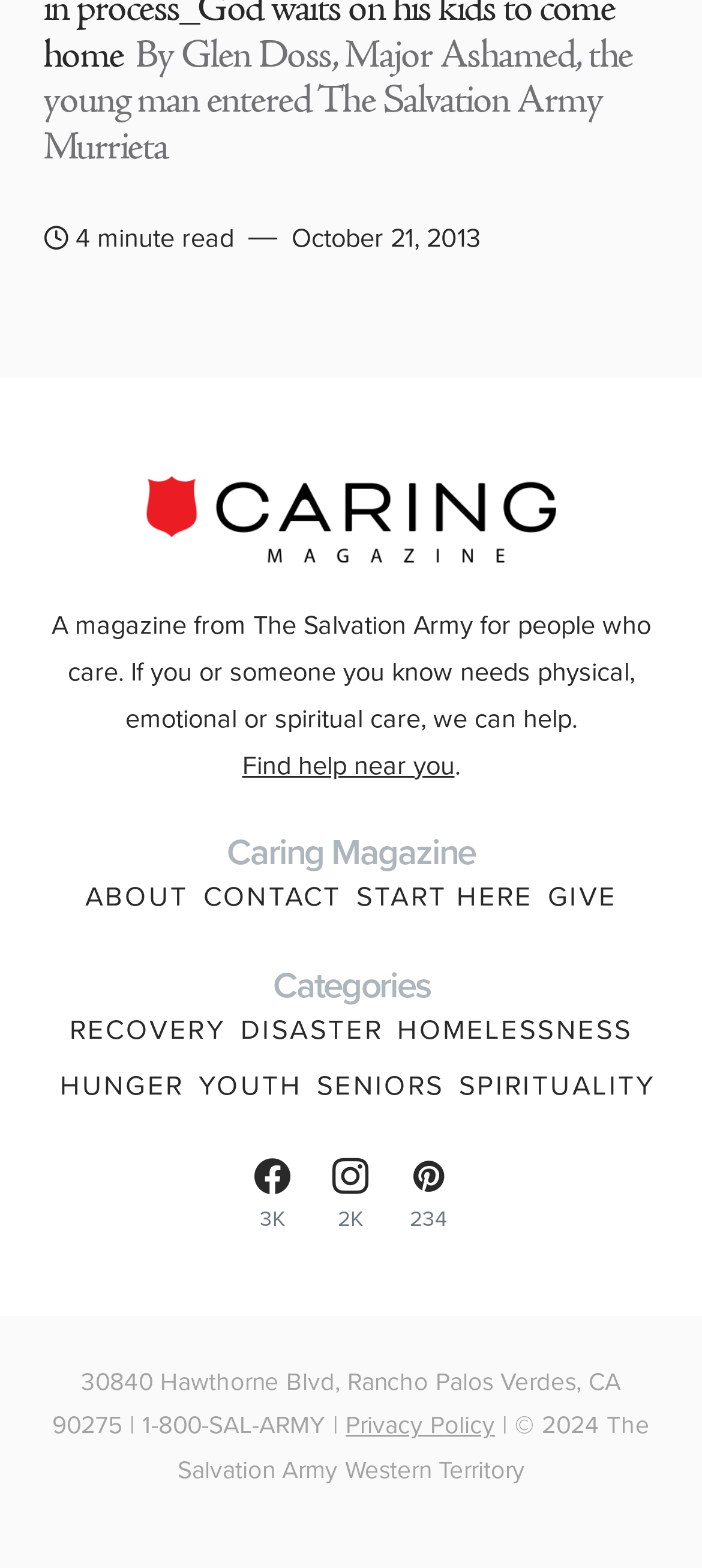Could you specify the bounding box coordinates for the clickable section to complete the following instruction: "Learn about RECOVERY"?

[0.099, 0.644, 0.322, 0.671]